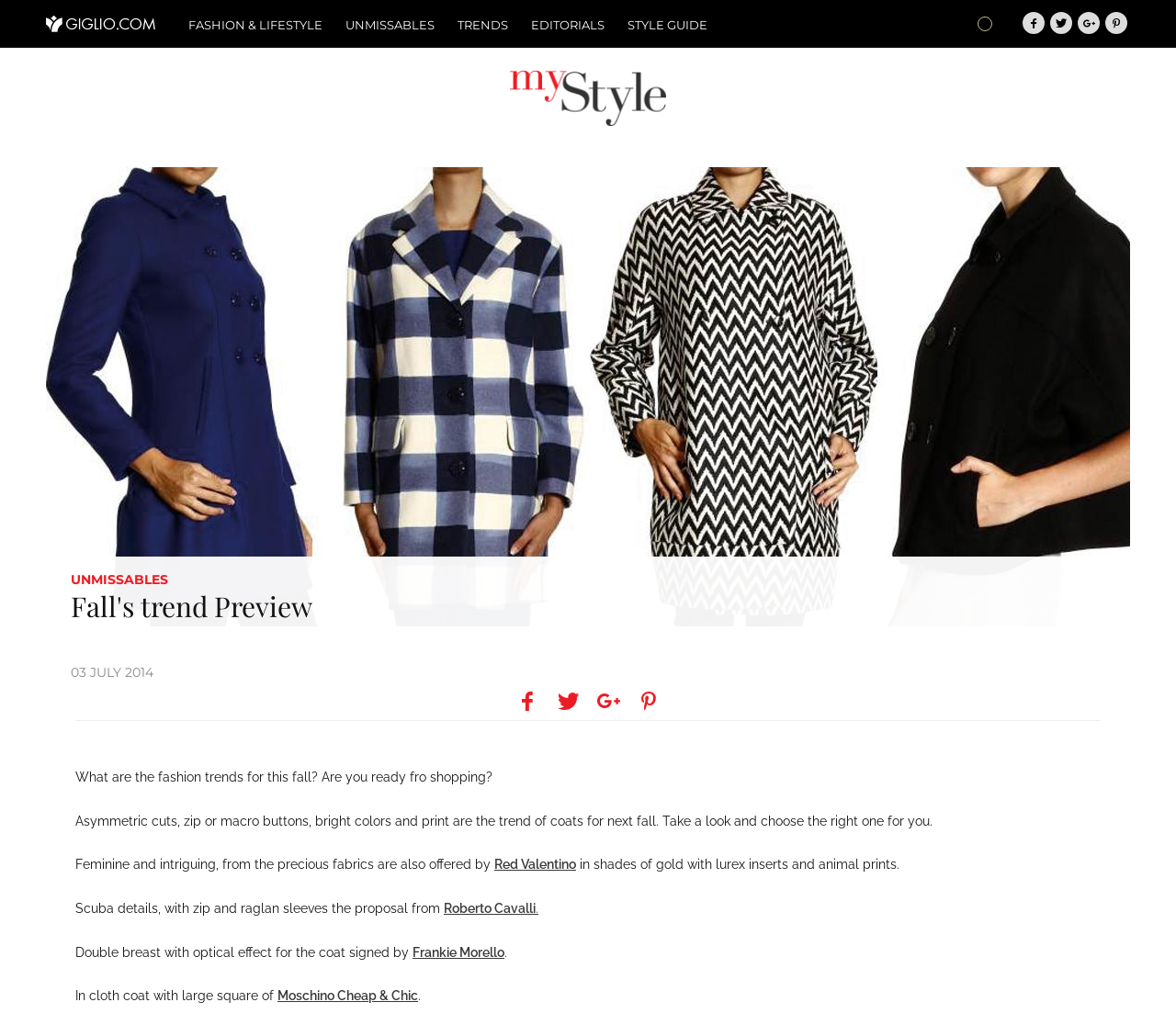What is the language of the webpage?
Refer to the image and respond with a one-word or short-phrase answer.

English